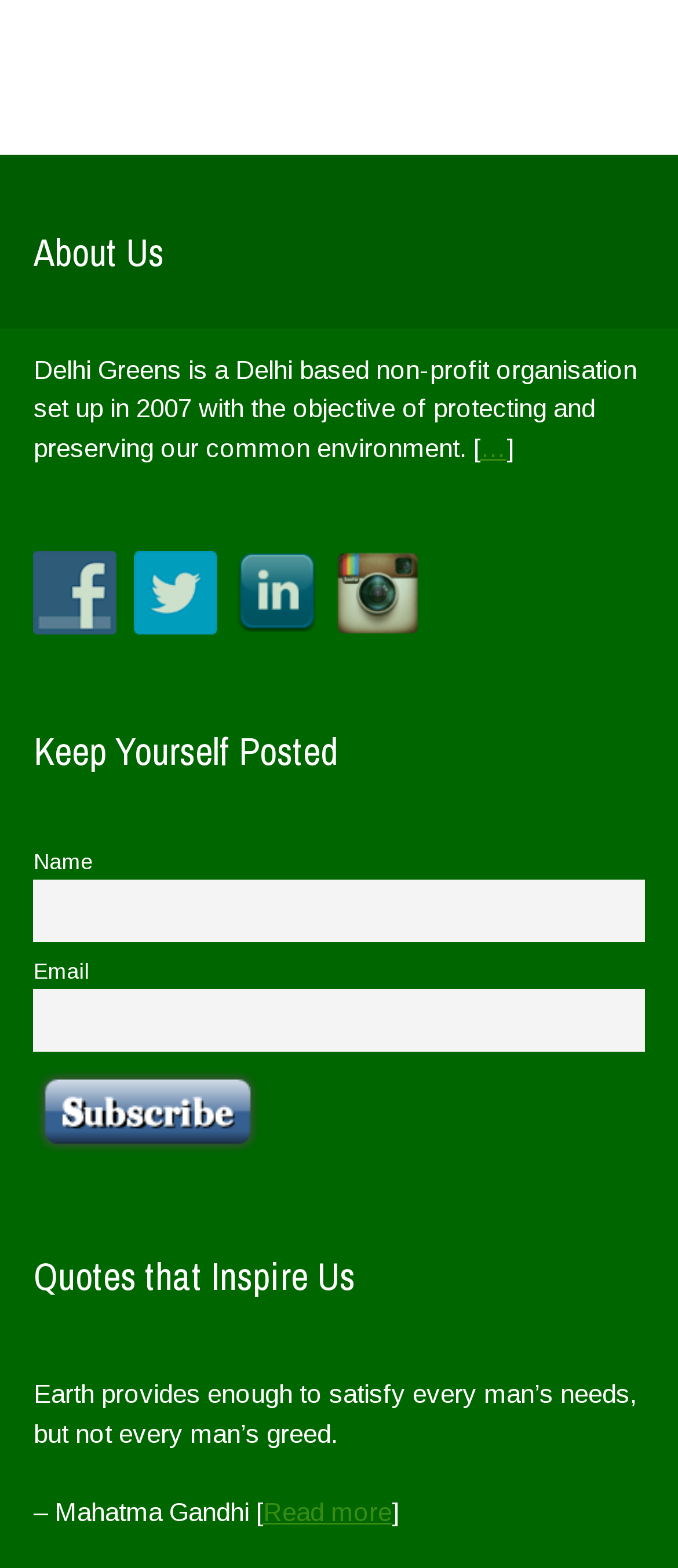Identify the bounding box coordinates of the region that needs to be clicked to carry out this instruction: "Read more quotes". Provide these coordinates as four float numbers ranging from 0 to 1, i.e., [left, top, right, bottom].

[0.388, 0.954, 0.577, 0.973]